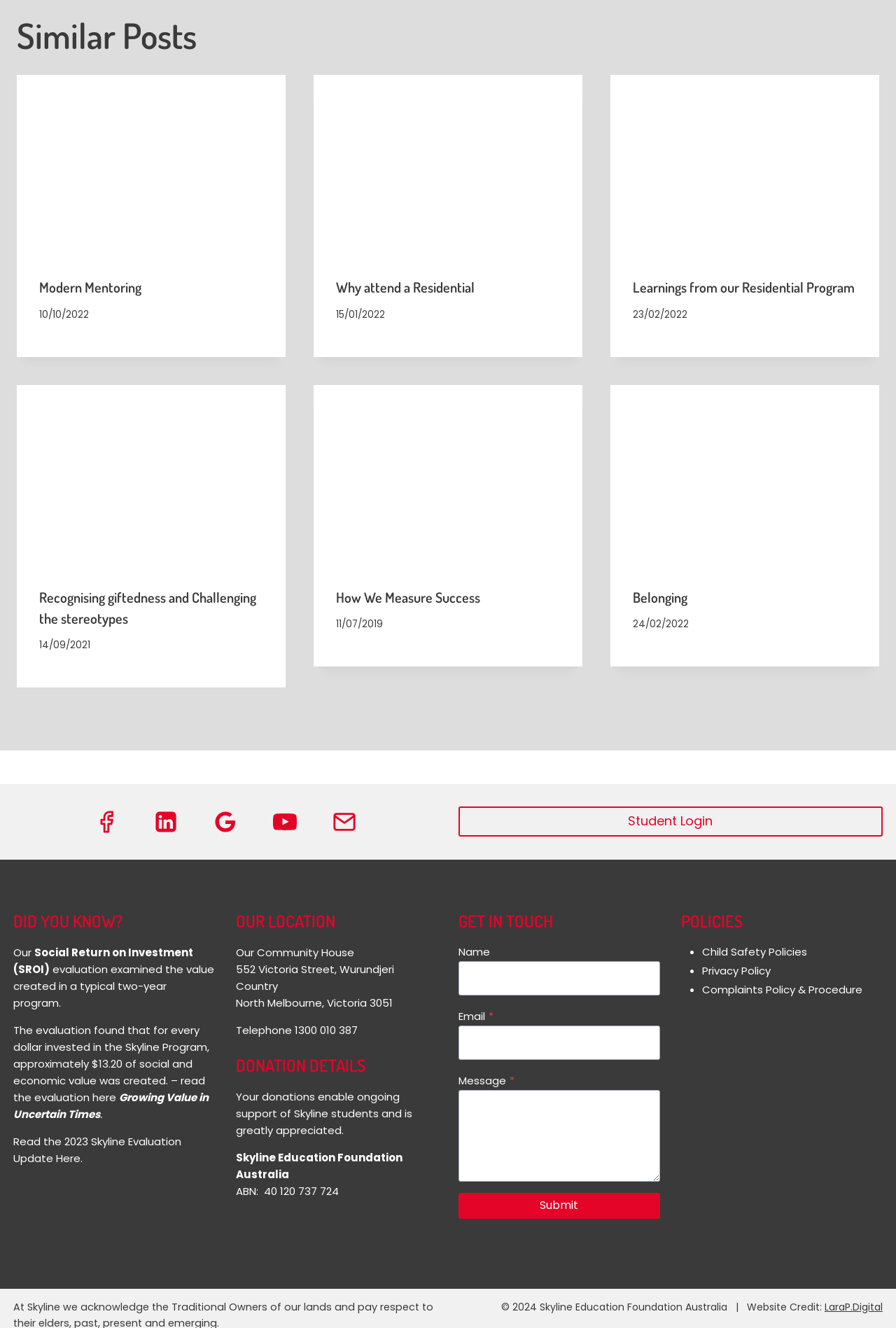Determine the bounding box coordinates of the region that needs to be clicked to achieve the task: "Follow Skyline on Facebook".

[0.092, 0.601, 0.145, 0.637]